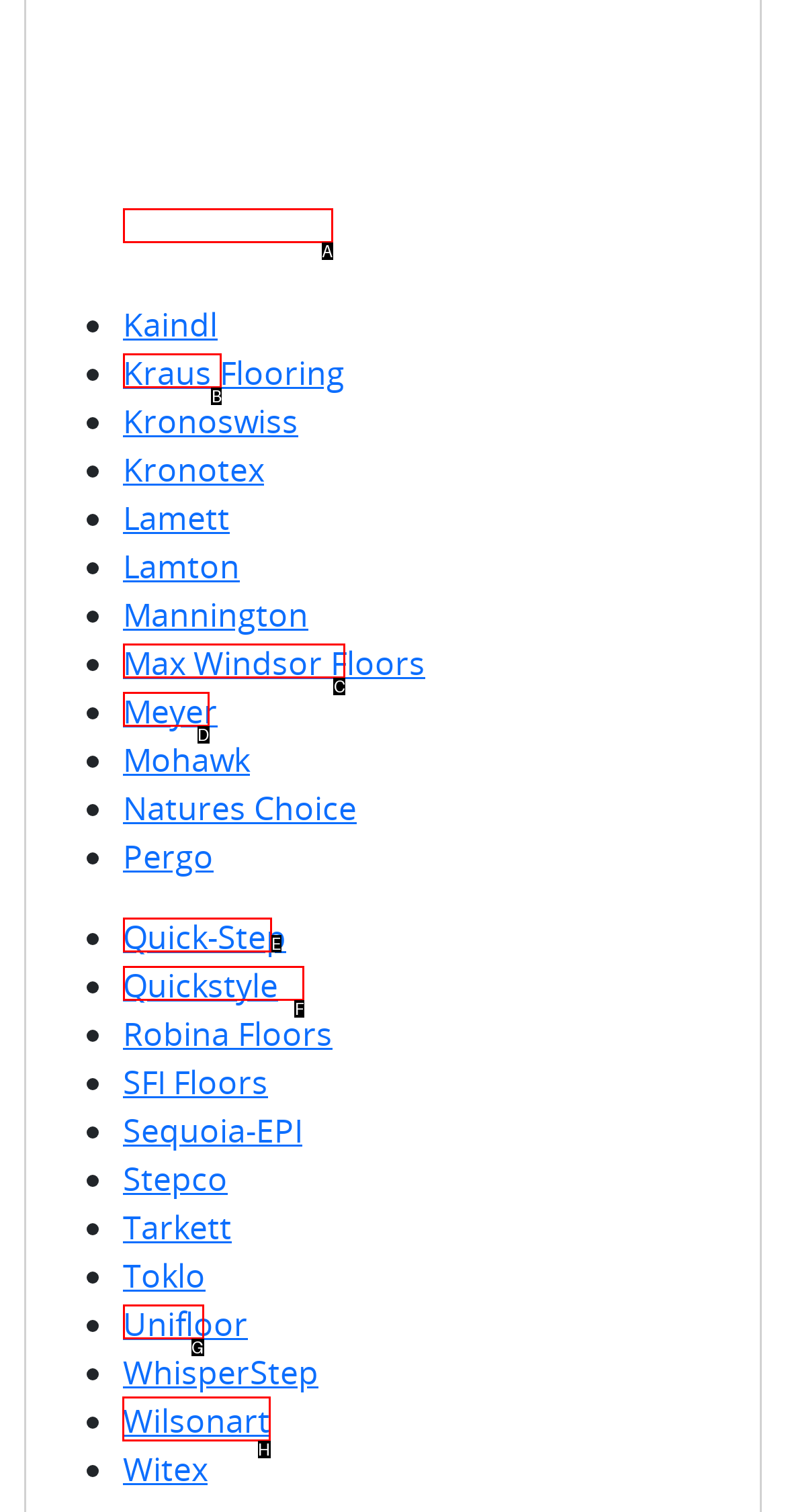Identify the letter of the option to click in order to check out Wilsonart. Answer with the letter directly.

H